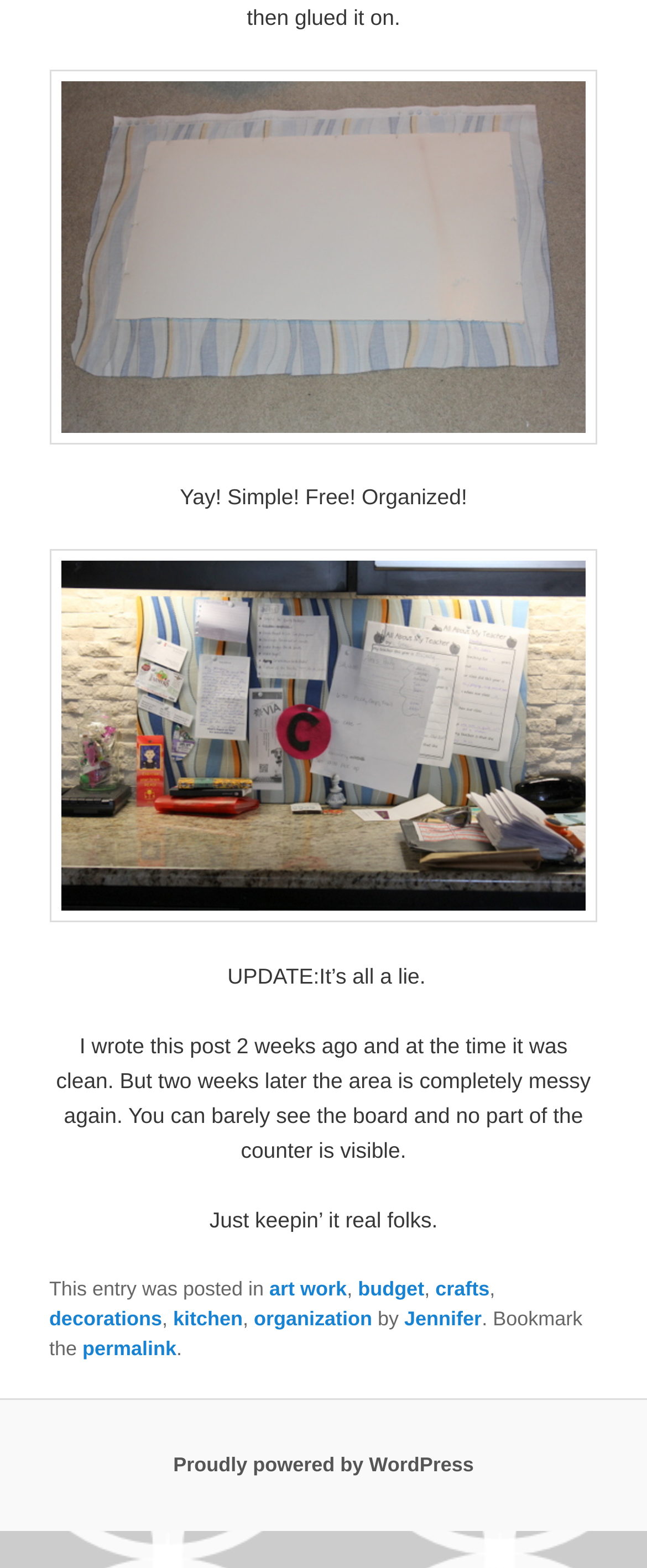Please identify the bounding box coordinates of the element I need to click to follow this instruction: "check WordPress information".

[0.268, 0.927, 0.732, 0.942]